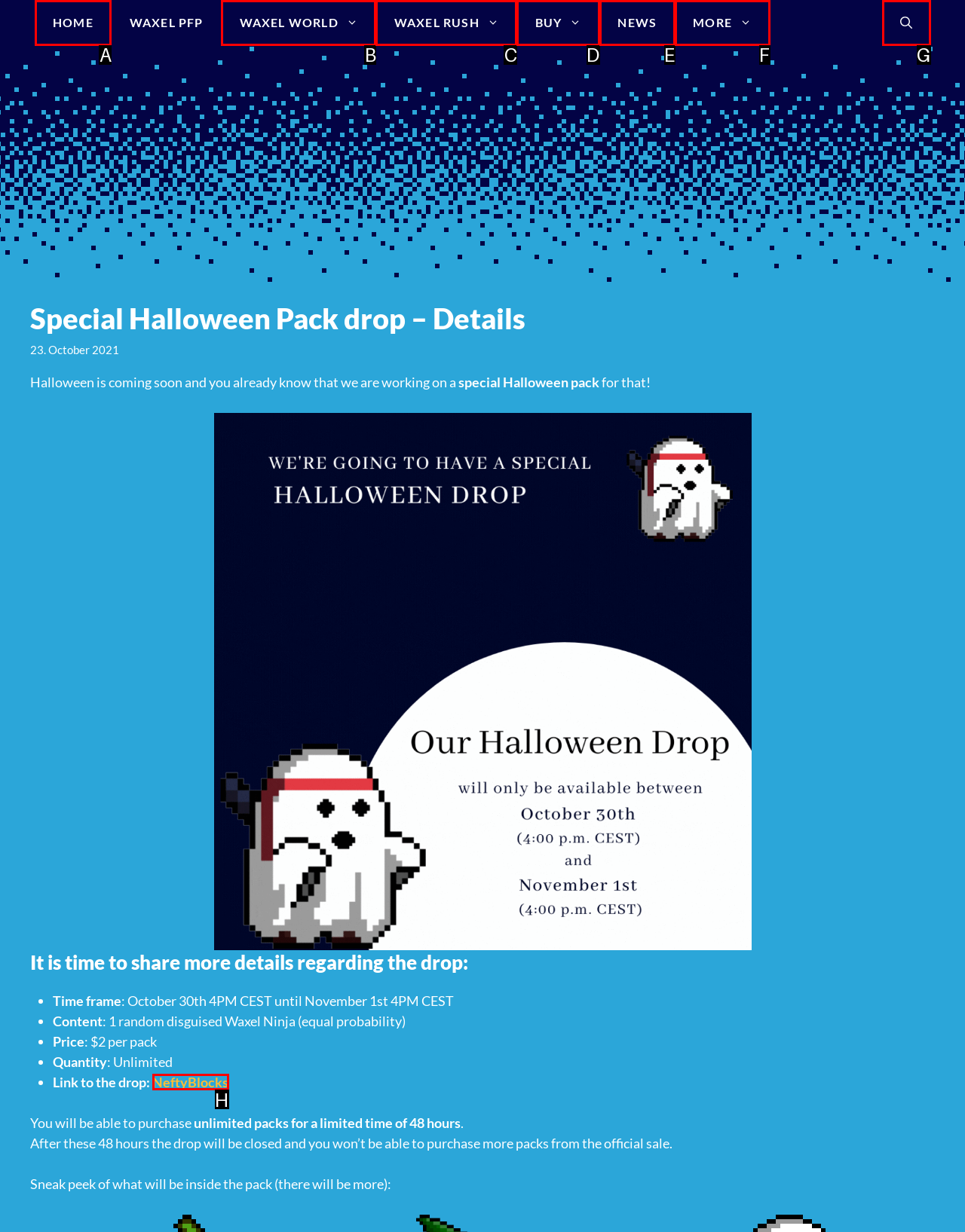Select the proper UI element to click in order to perform the following task: visit NeftyBlocks. Indicate your choice with the letter of the appropriate option.

H